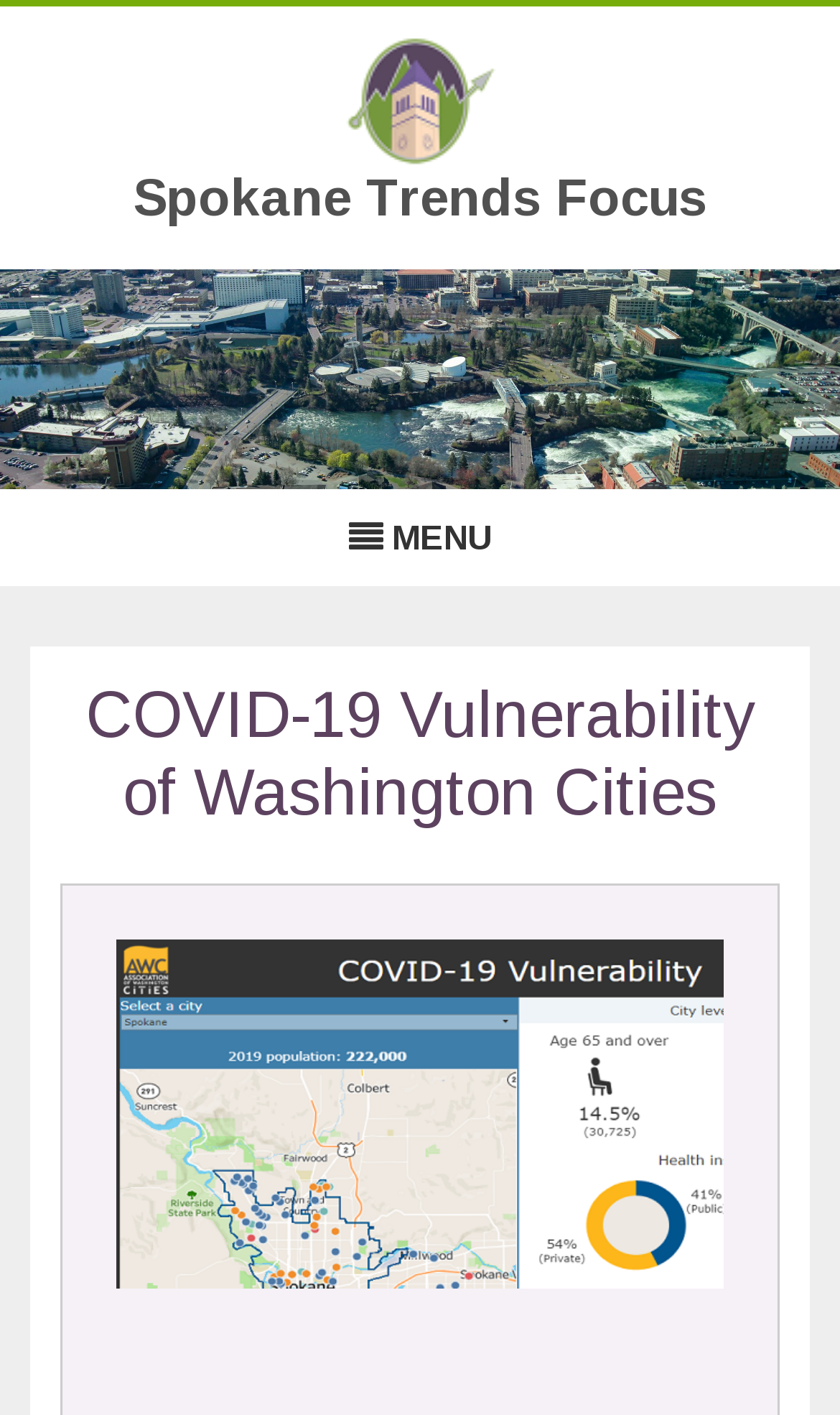How many links are on the webpage?
Look at the image and answer with only one word or phrase.

3